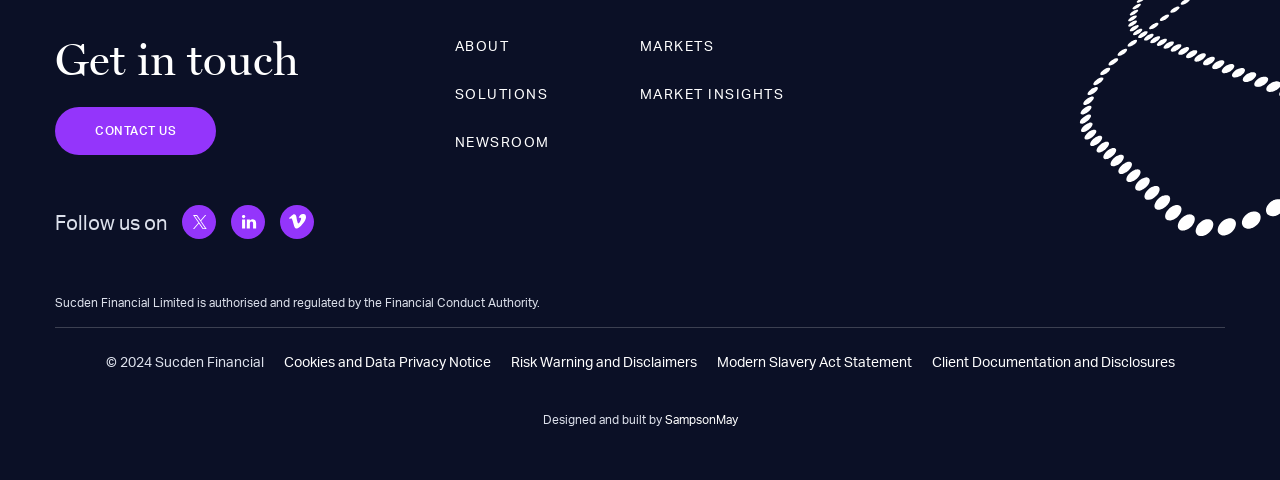Please answer the following question using a single word or phrase: 
What is the year of the copyright?

2024